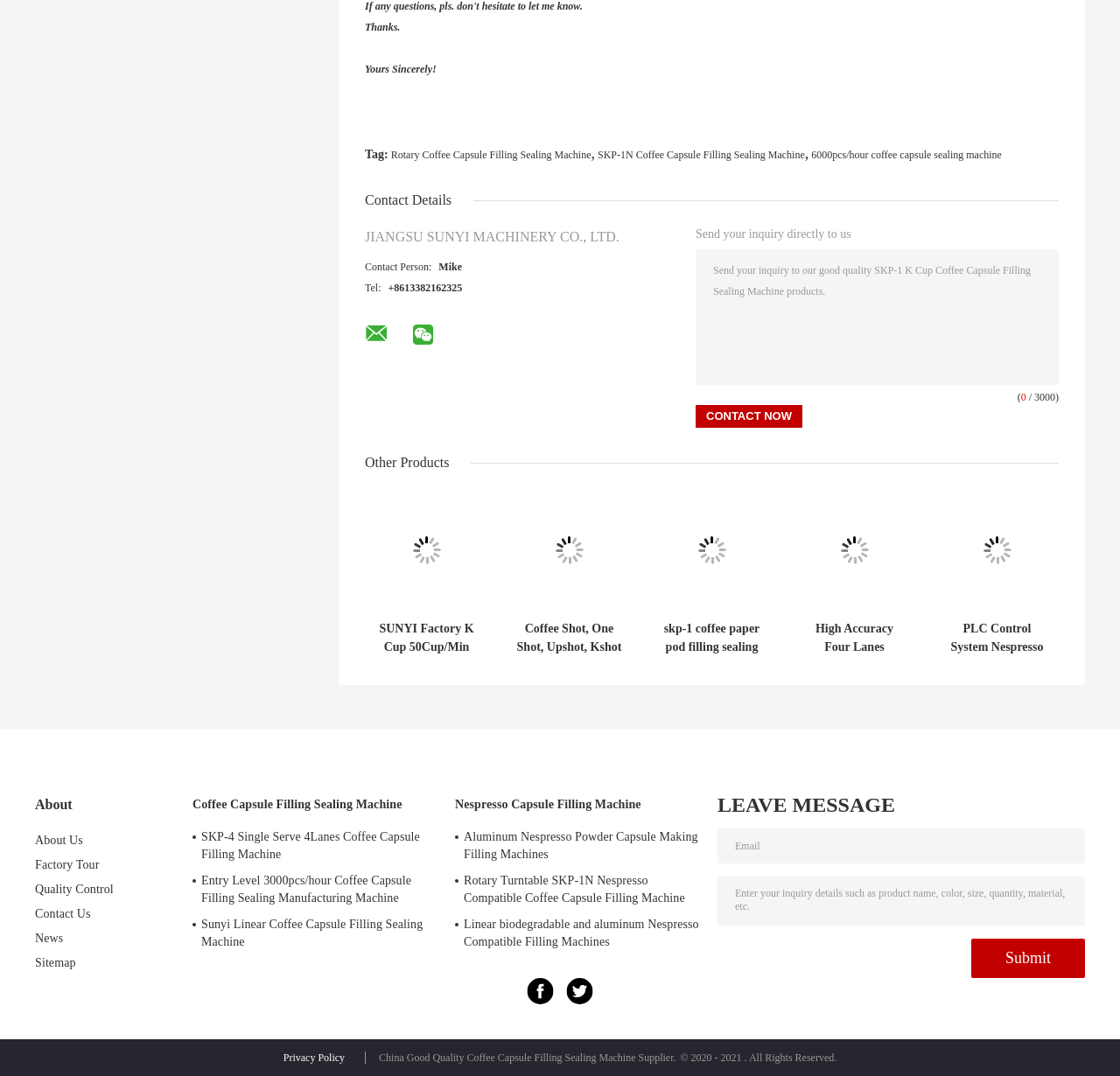Identify the bounding box coordinates of the part that should be clicked to carry out this instruction: "Check the 'Other Products' section".

[0.326, 0.423, 0.401, 0.436]